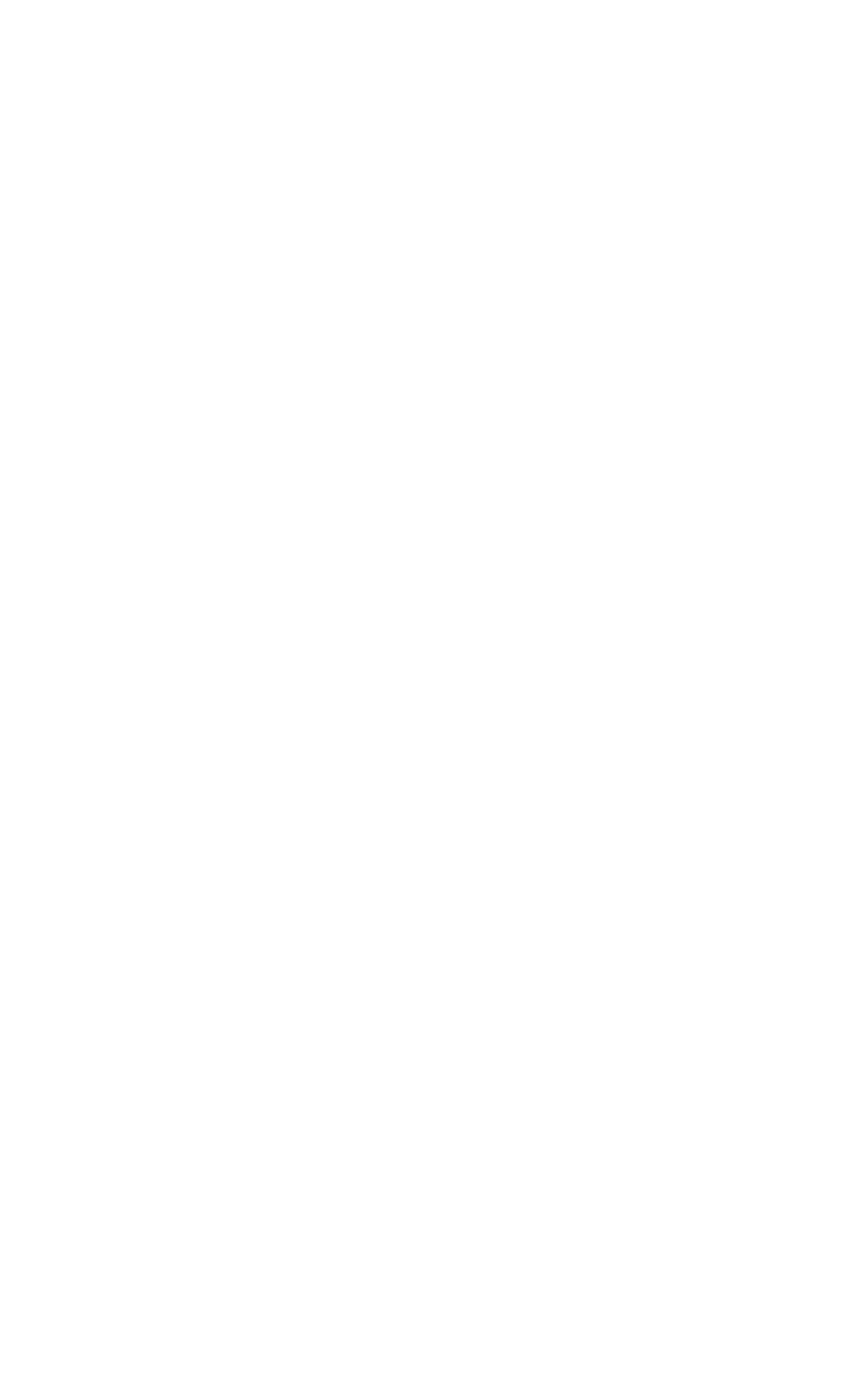Provide the bounding box coordinates of the area you need to click to execute the following instruction: "Learn about Sustainability".

[0.523, 0.66, 0.79, 0.689]